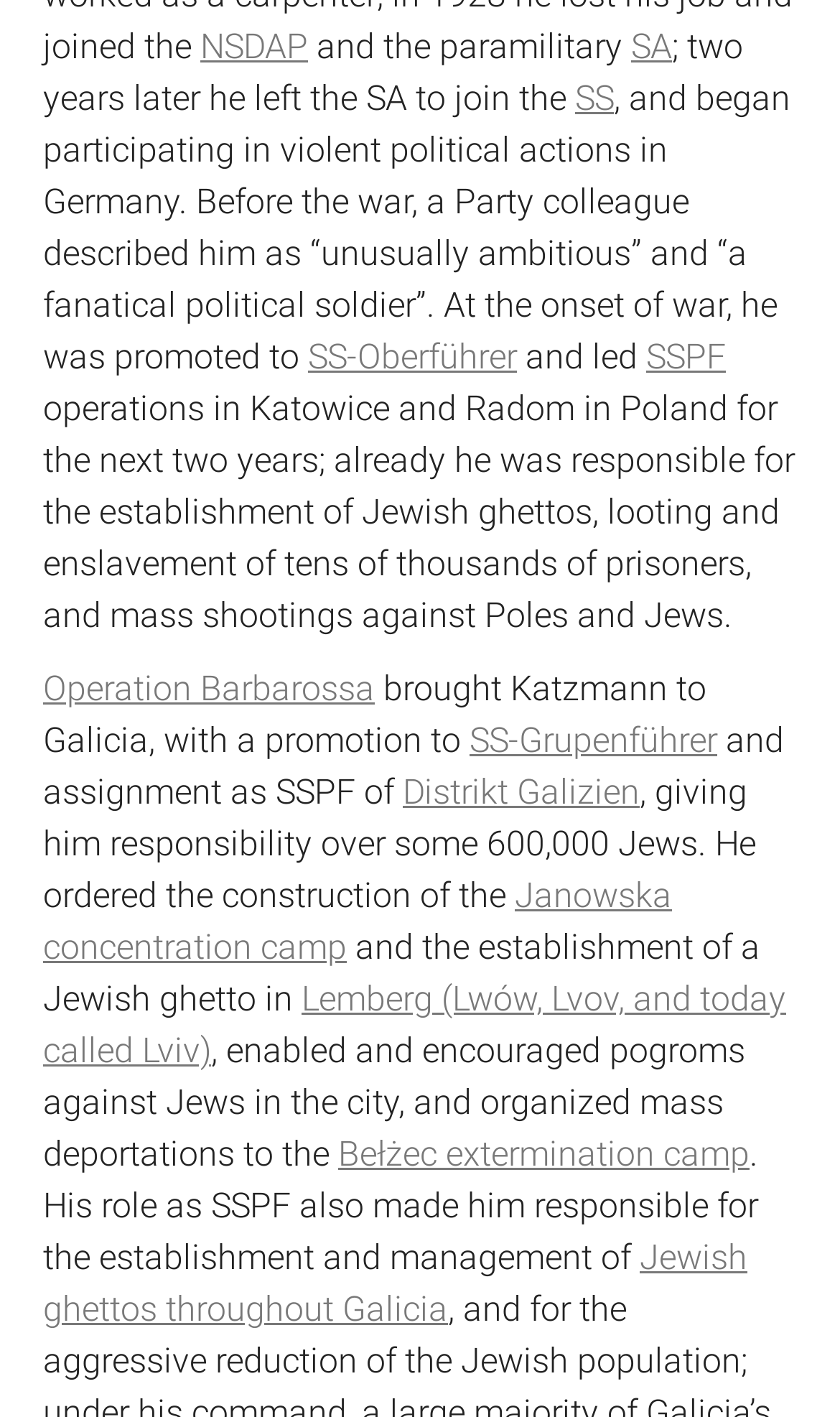What was Katzmann's rank in the SS?
Based on the image, answer the question in a detailed manner.

The webpage mentions that Katzmann was promoted to SS-Grupenführer, which is a high-ranking position in the SS.